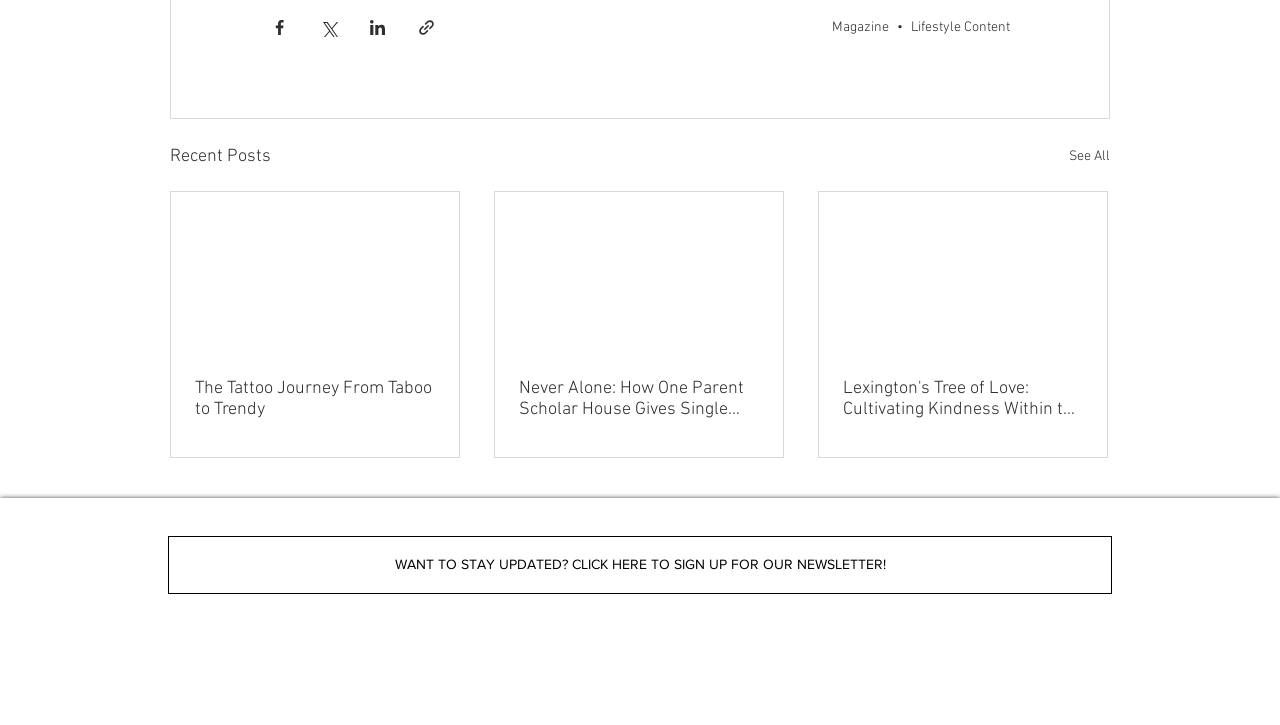What is the purpose of the 'See All' link?
Please respond to the question with a detailed and informative answer.

The 'See All' link is likely used to view more recent posts or articles, as it is placed next to the 'Recent Posts' heading and suggests that there are more posts to view beyond what is currently displayed.